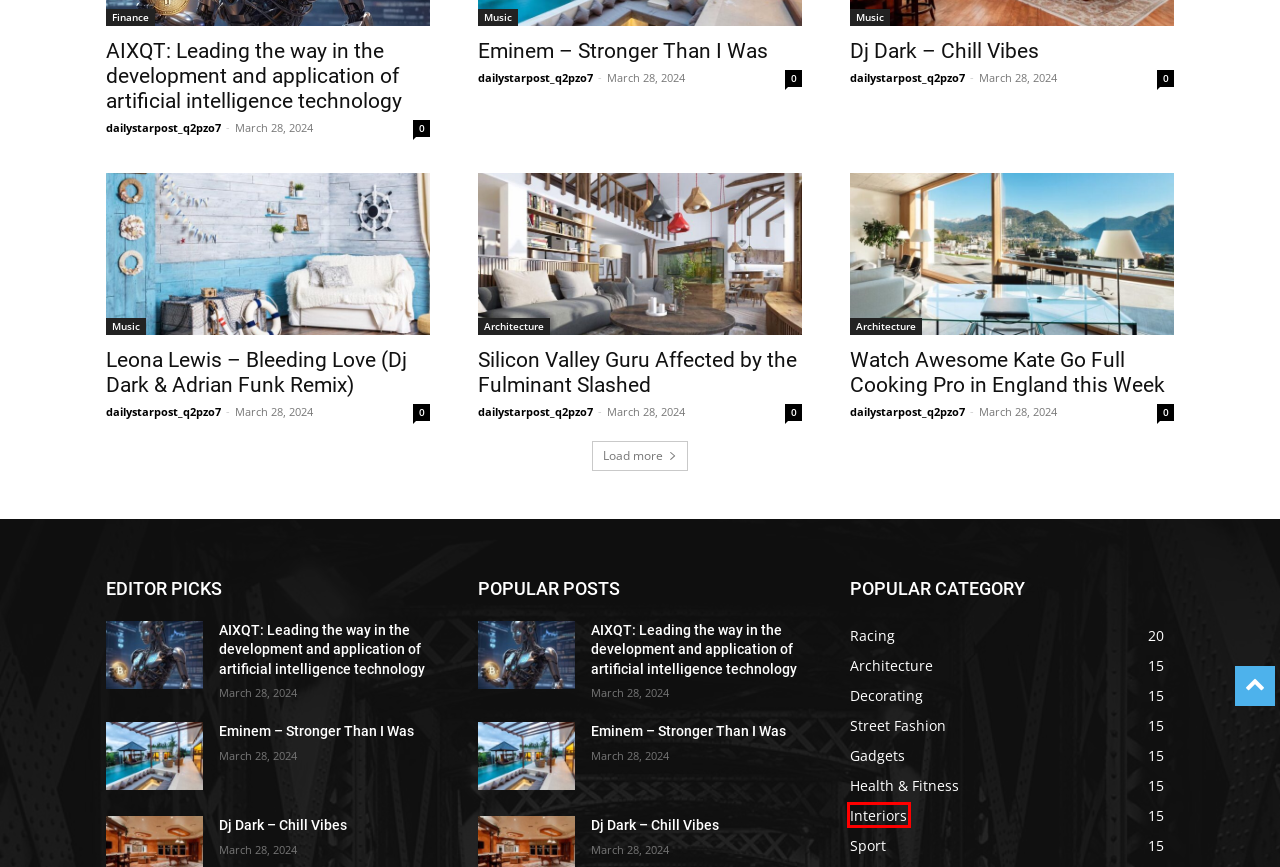You are given a screenshot of a webpage with a red rectangle bounding box around an element. Choose the best webpage description that matches the page after clicking the element in the bounding box. Here are the candidates:
A. Interiors | daily star post
B. dailystarpost_q2pzo7 | daily star post
C. Sport | daily star post
D. Gadgets | daily star post
E. Leona Lewis – Bleeding Love (Dj Dark & Adrian Funk Remix) | daily star post
F. Racing | daily star post
G. Music | daily star post
H. Fashion | daily star post

A